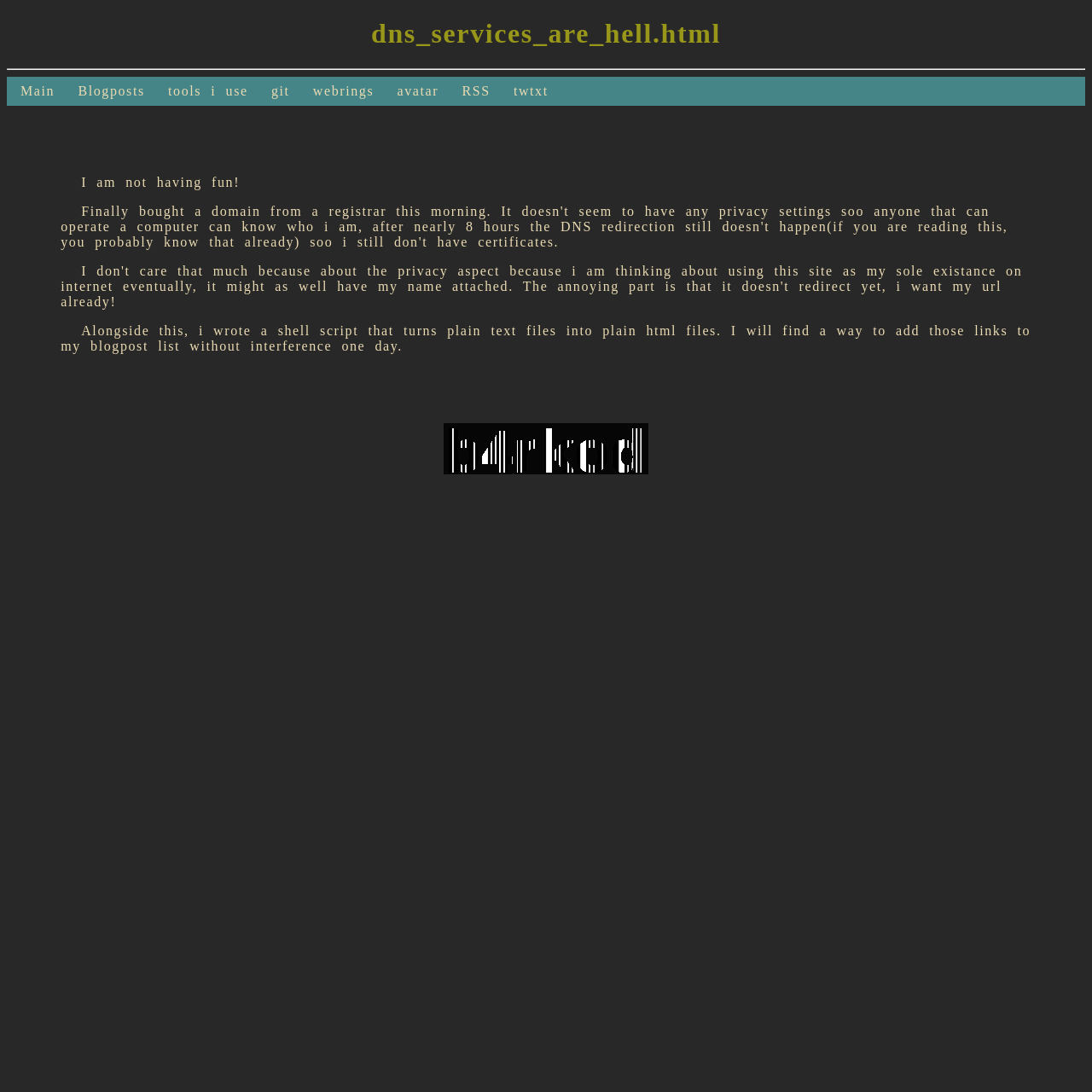Identify the bounding box coordinates for the UI element mentioned here: "tools i use". Provide the coordinates as four float values between 0 and 1, i.e., [left, top, right, bottom].

[0.148, 0.07, 0.233, 0.096]